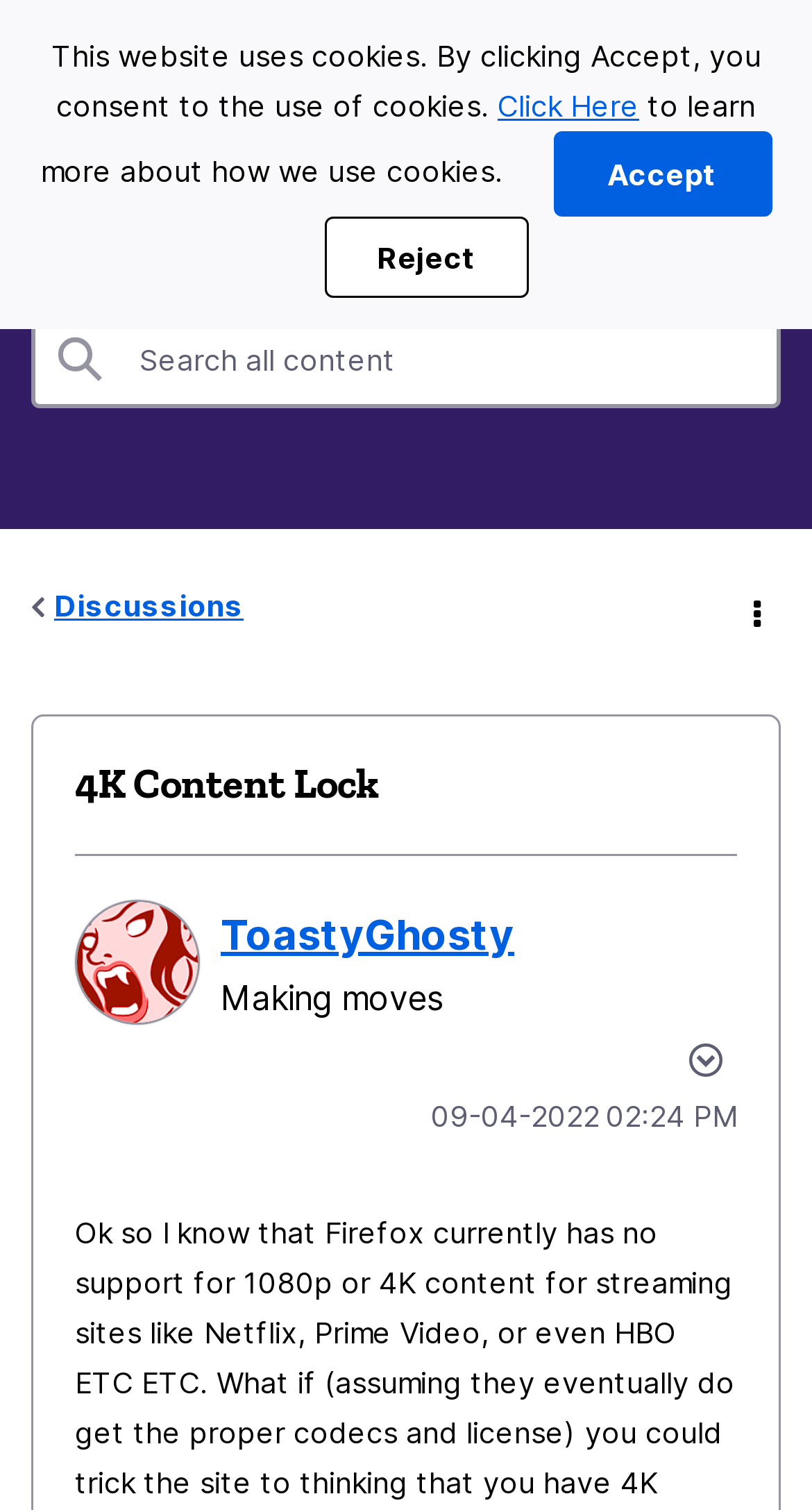What is the time of the post?
Based on the visual content, answer with a single word or a brief phrase.

02:24 PM